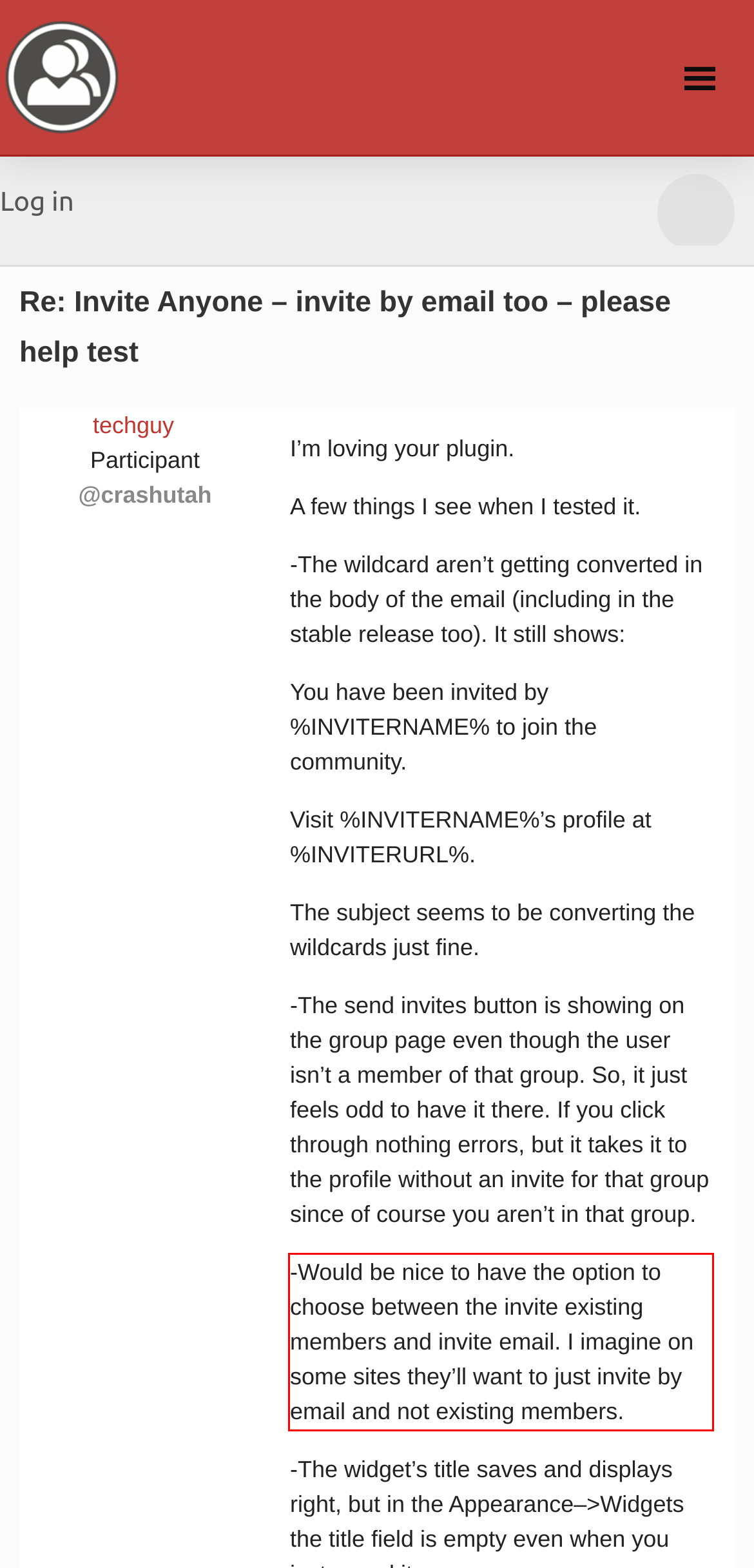Inspect the webpage screenshot that has a red bounding box and use OCR technology to read and display the text inside the red bounding box.

-Would be nice to have the option to choose between the invite existing members and invite email. I imagine on some sites they’ll want to just invite by email and not existing members.